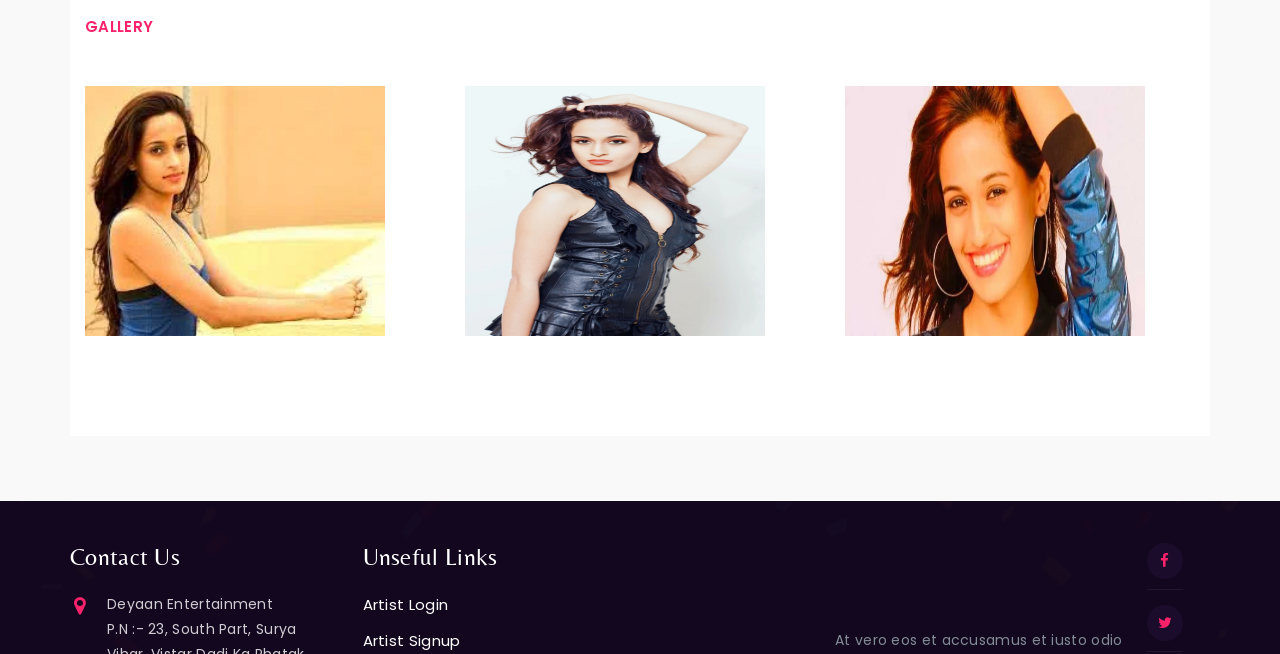Please give a succinct answer using a single word or phrase:
How many images are on the webpage?

3